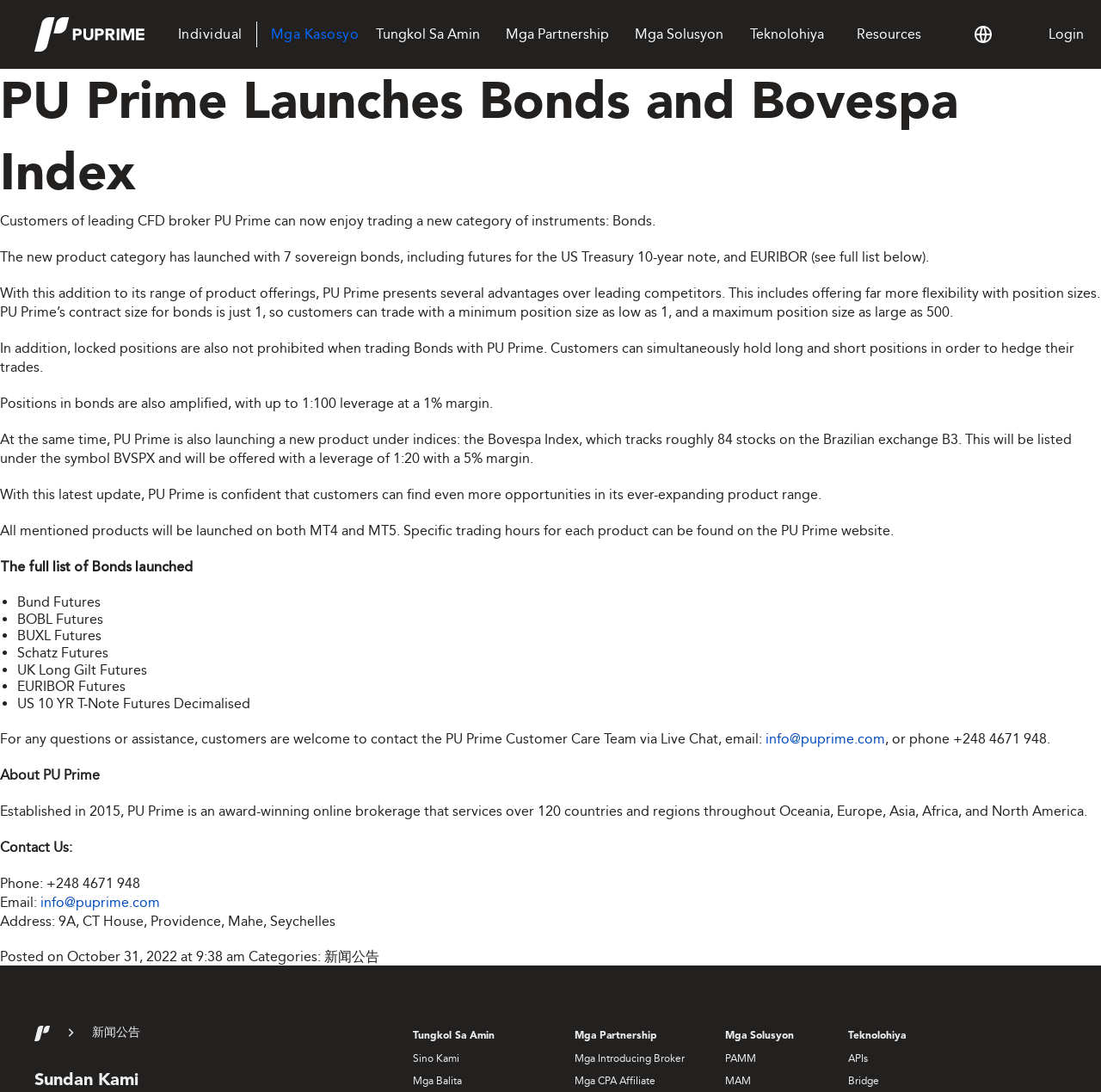Determine the bounding box coordinates for the clickable element to execute this instruction: "Click on the 'Resources' link". Provide the coordinates as four float numbers between 0 and 1, i.e., [left, top, right, bottom].

[0.778, 0.024, 0.836, 0.039]